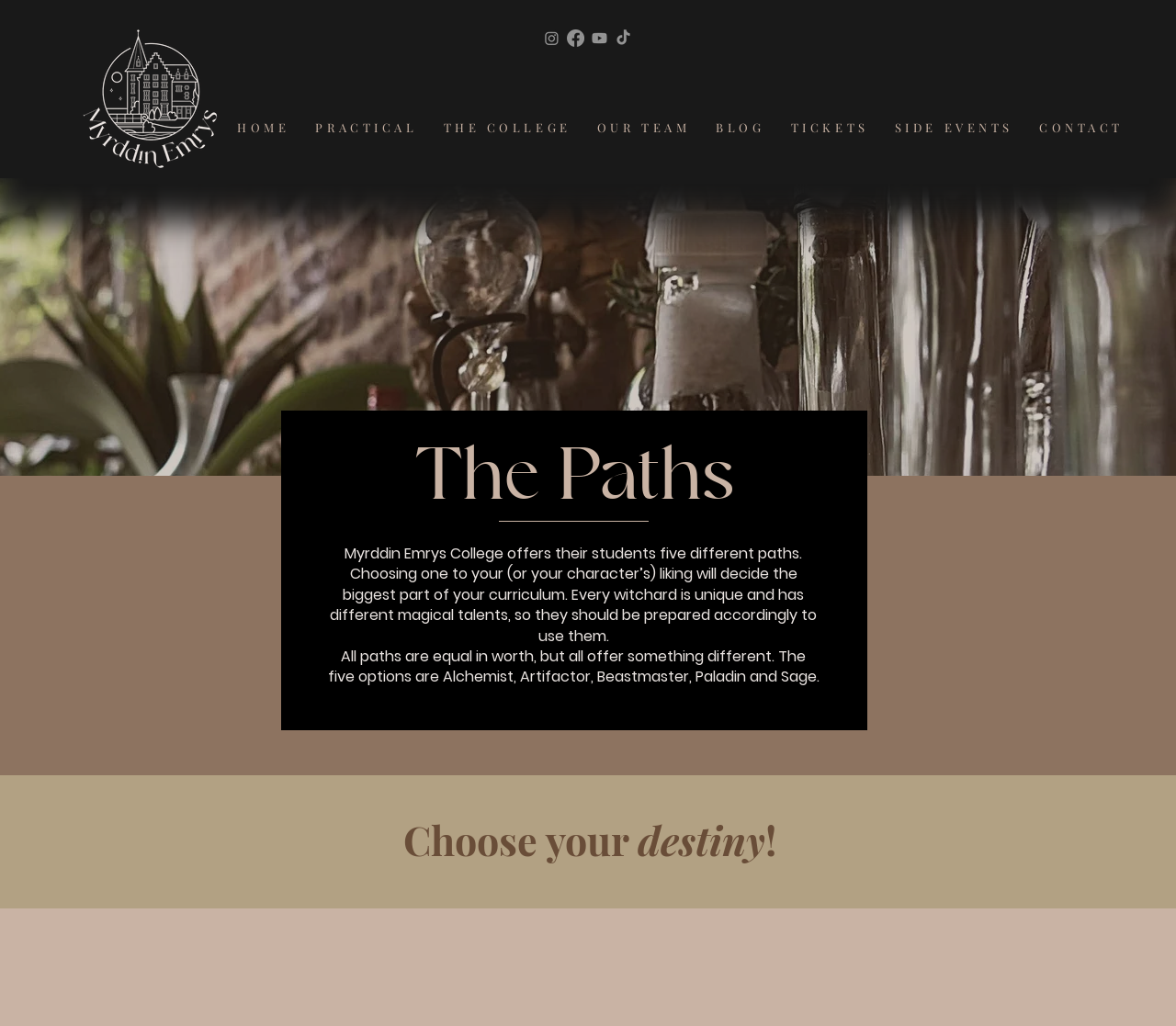Identify the bounding box coordinates of the specific part of the webpage to click to complete this instruction: "Find your path!".

[0.146, 0.791, 0.857, 0.849]